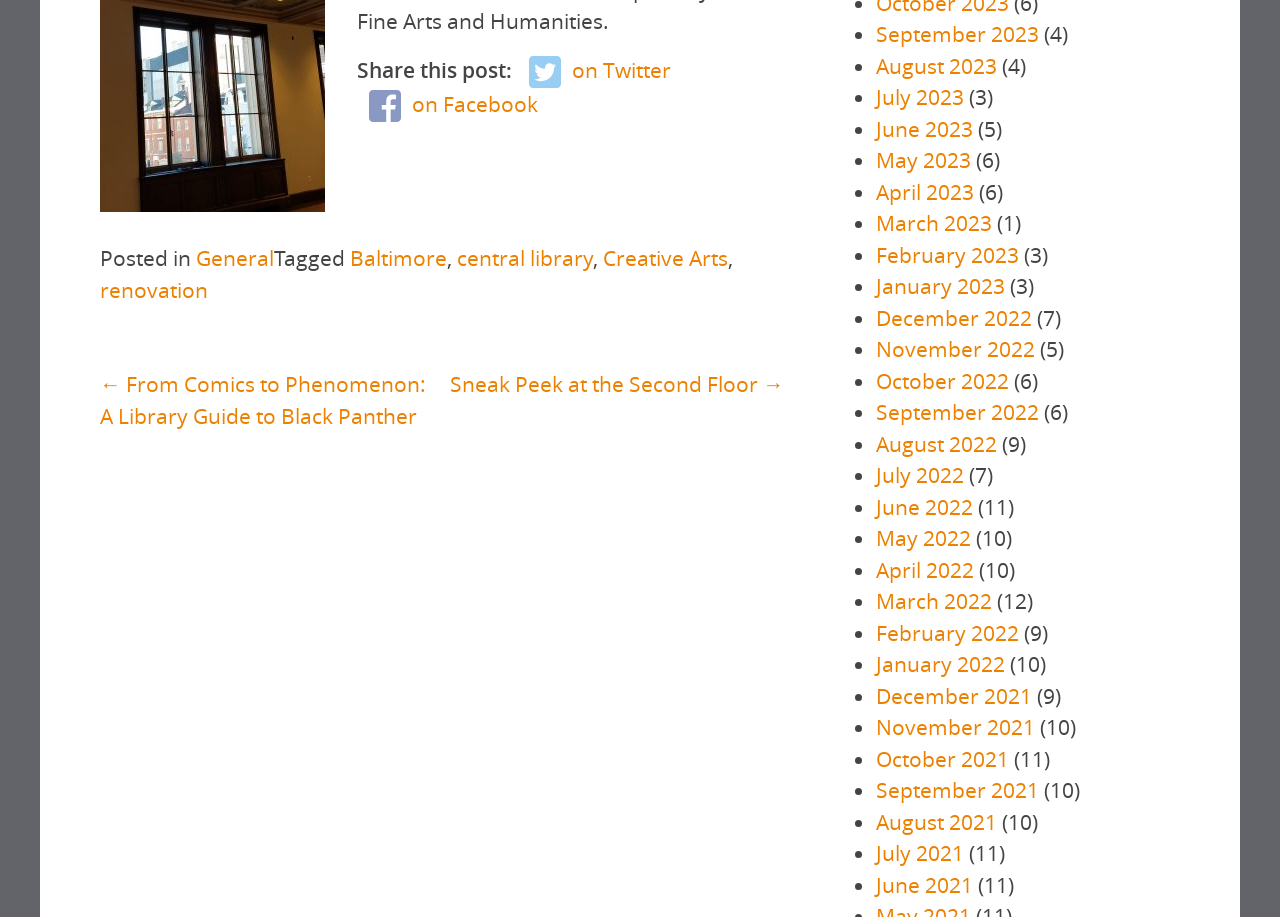Please find the bounding box for the UI component described as follows: "Style".

None